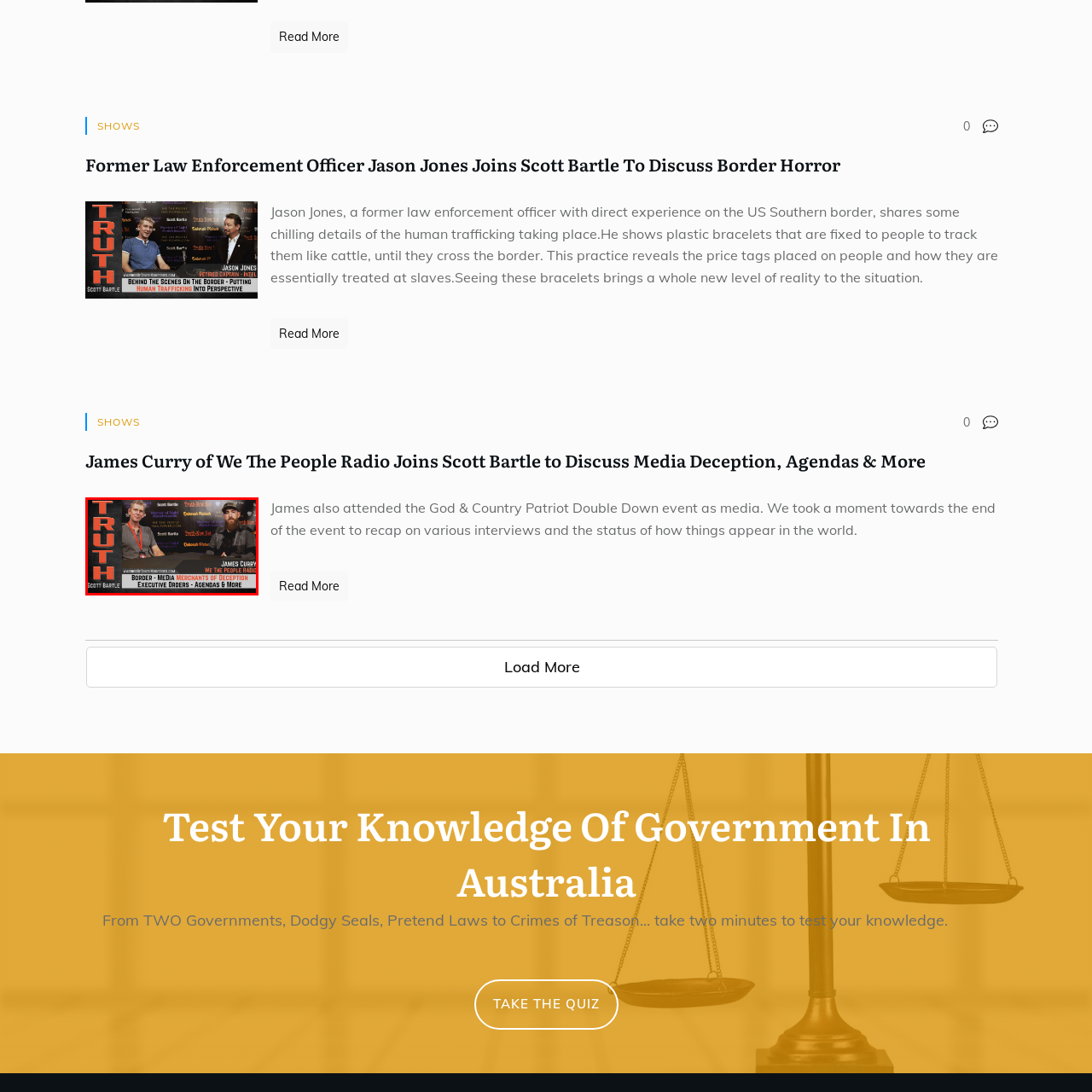What is James Curry representing?
Study the image framed by the red bounding box and answer the question in detail, relying on the visual clues provided.

According to the caption, James Curry is representing 'We The People Radio', which is evident from his distinct beard and cap, signaling a contemporary edge.